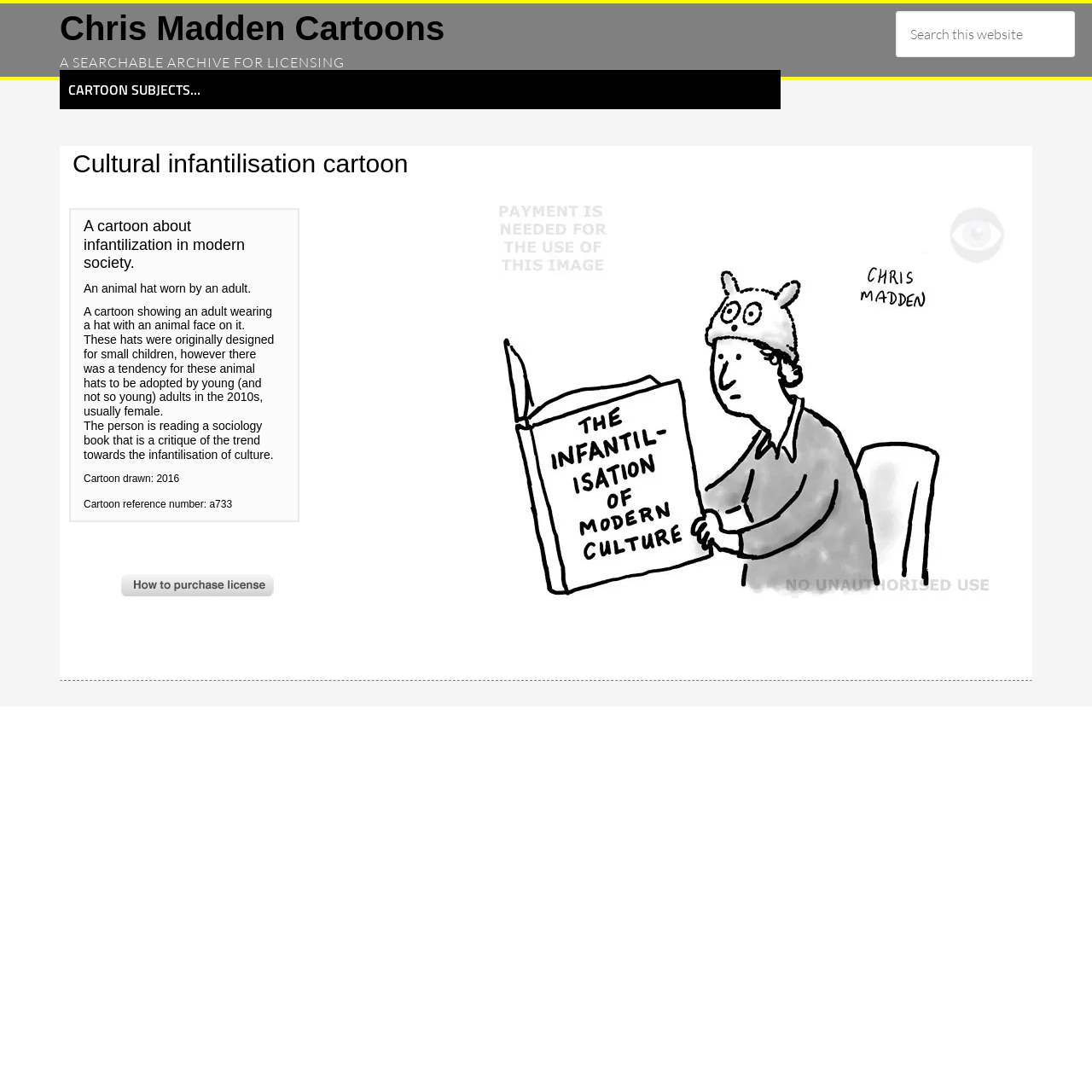What is the cartoon reference number?
Based on the screenshot, give a detailed explanation to answer the question.

The cartoon reference number is mentioned in the webpage as 'a733', which is provided along with the cartoon's description and the year it was drawn, 2016.